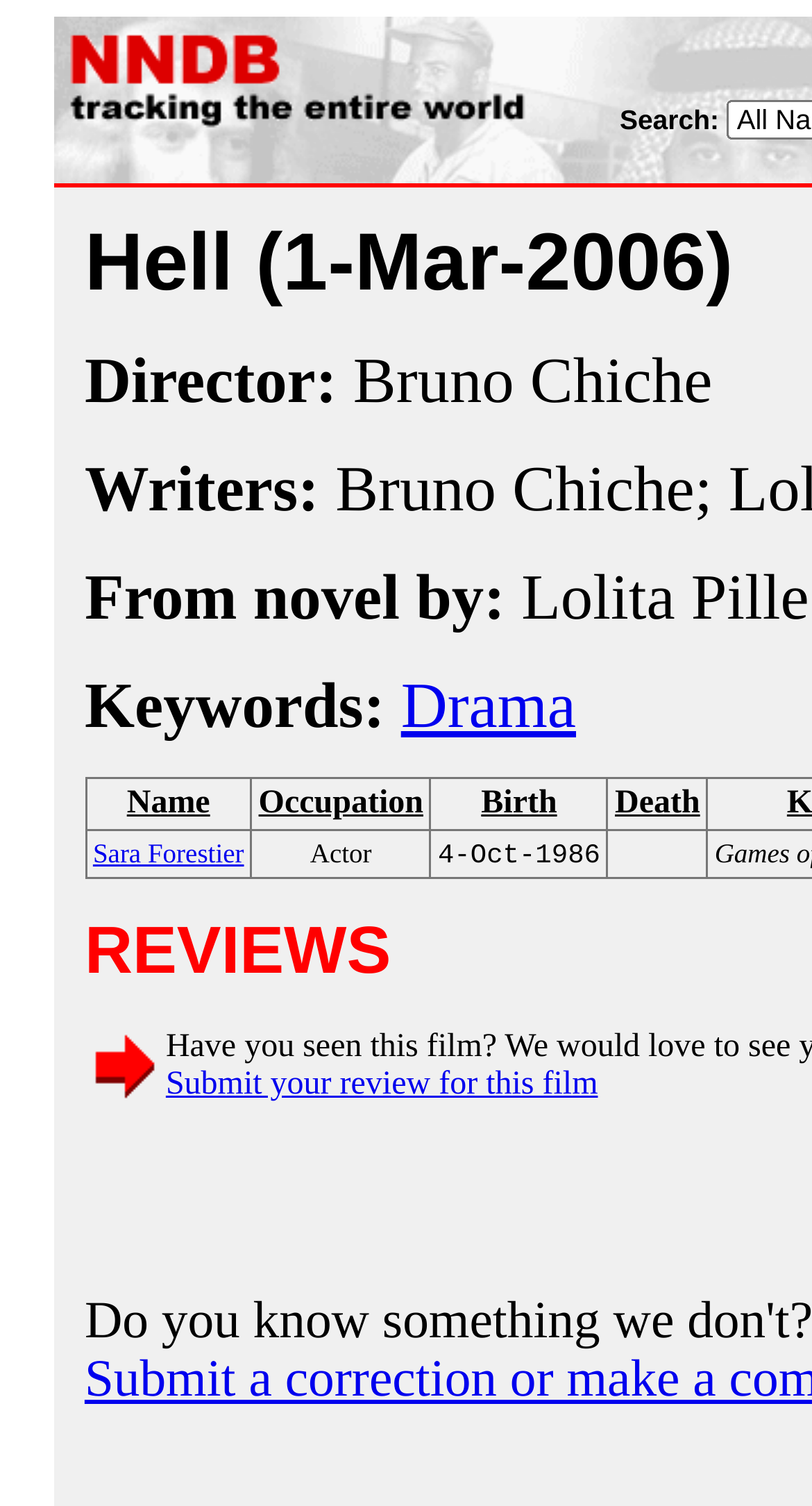Using the description: "Drama", determine the UI element's bounding box coordinates. Ensure the coordinates are in the format of four float numbers between 0 and 1, i.e., [left, top, right, bottom].

[0.494, 0.444, 0.709, 0.492]